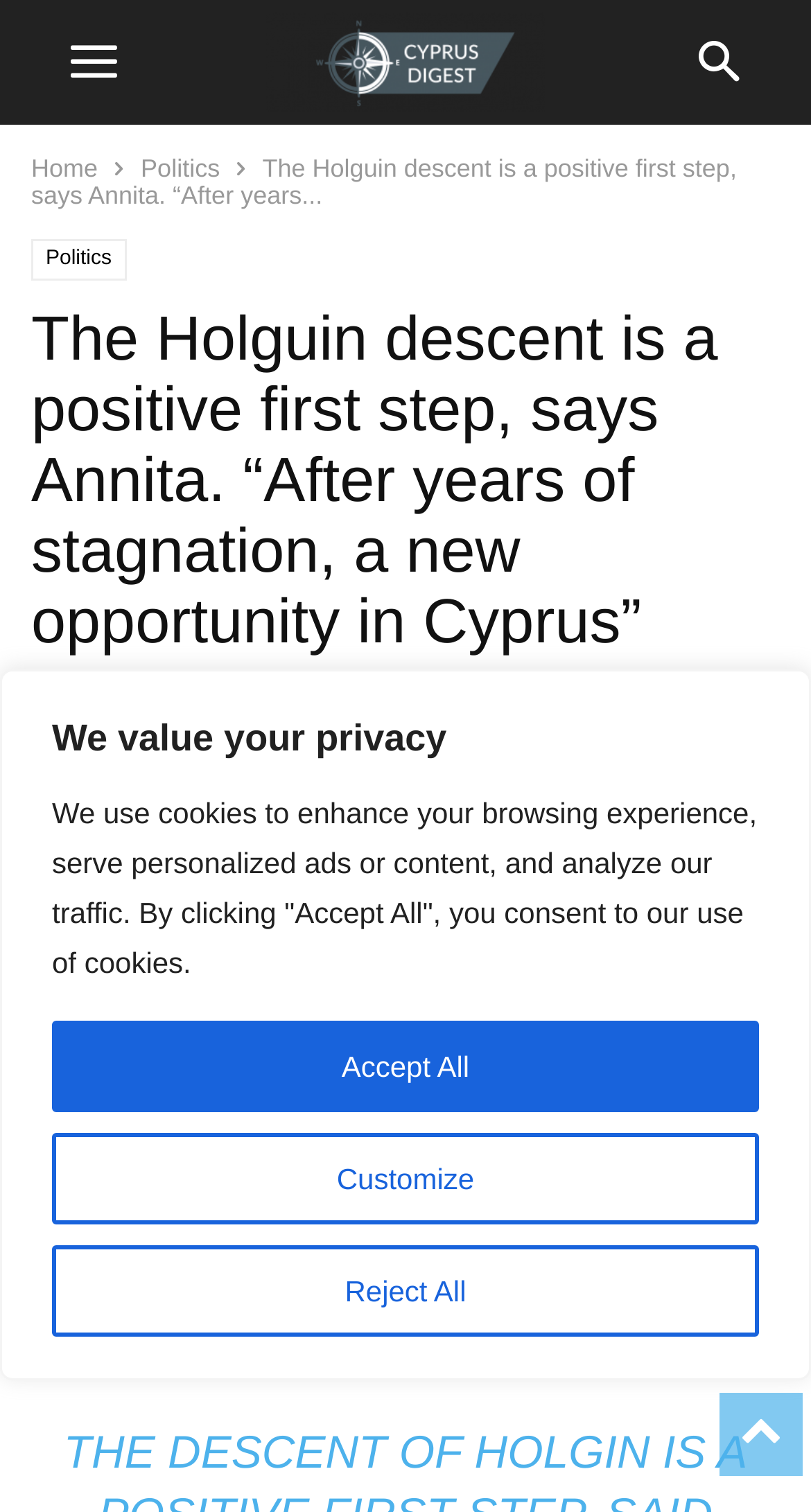What is the date of the article? From the image, respond with a single word or brief phrase.

February 4, 2024